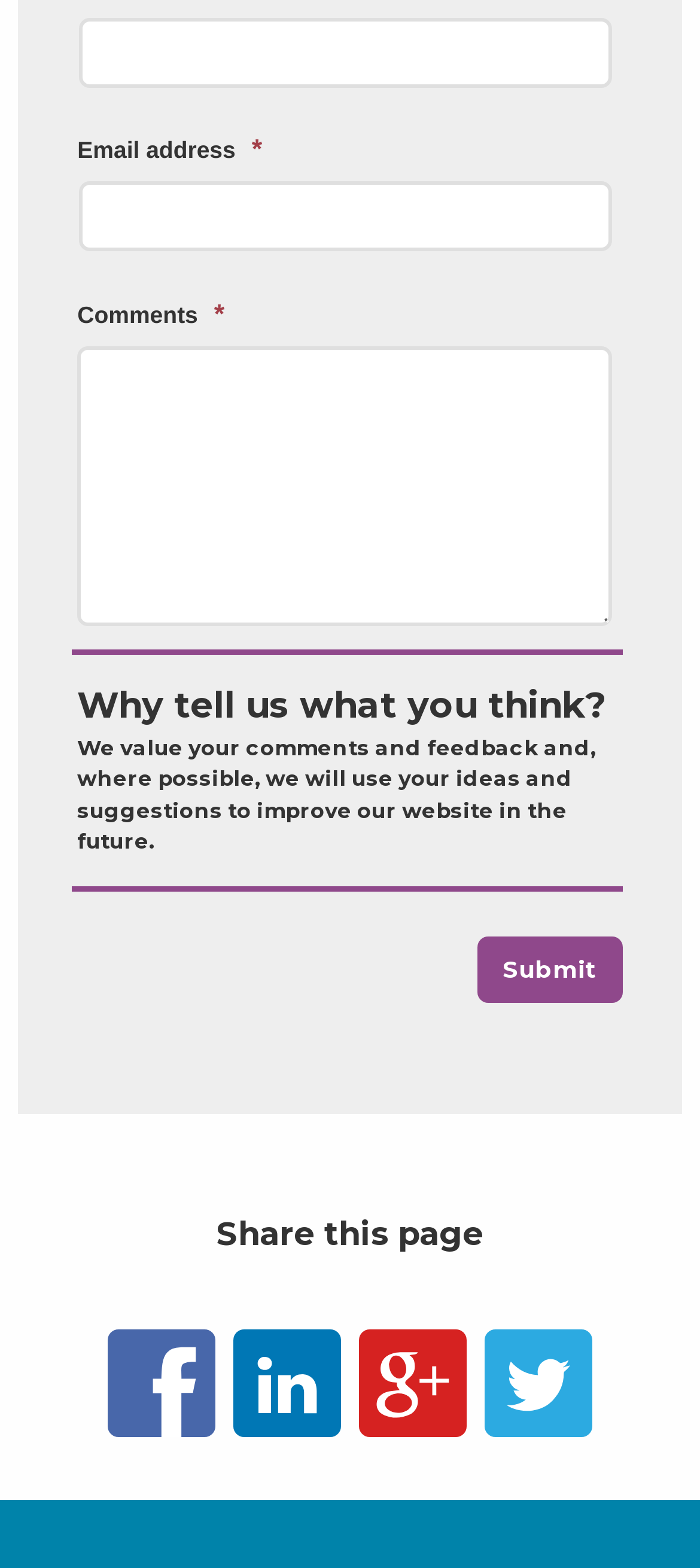What is the position of the 'Submit' button on the page? From the image, respond with a single word or brief phrase.

Bottom right